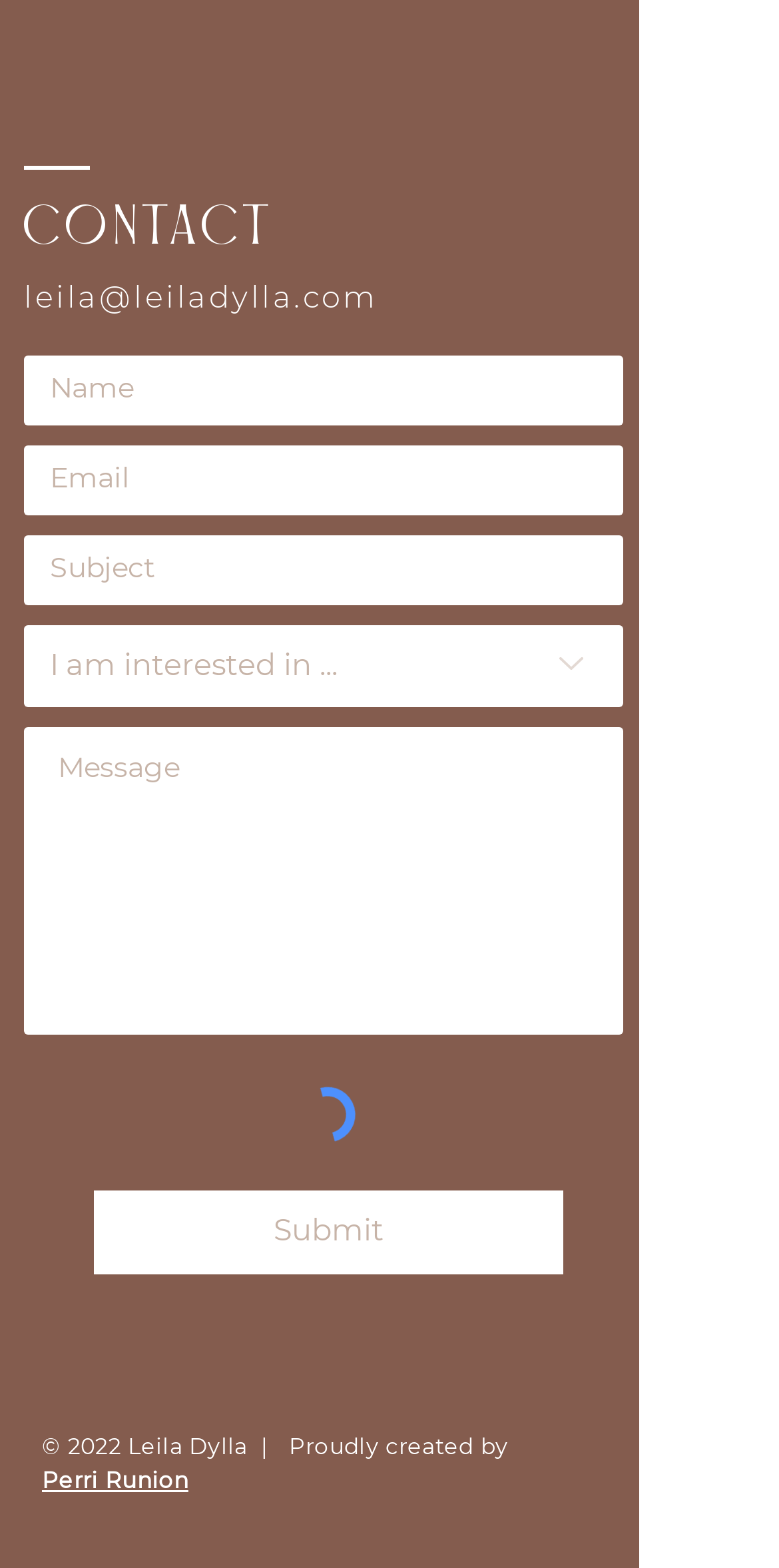What is the purpose of the 'Submit' button?
Refer to the image and provide a one-word or short phrase answer.

To submit a form